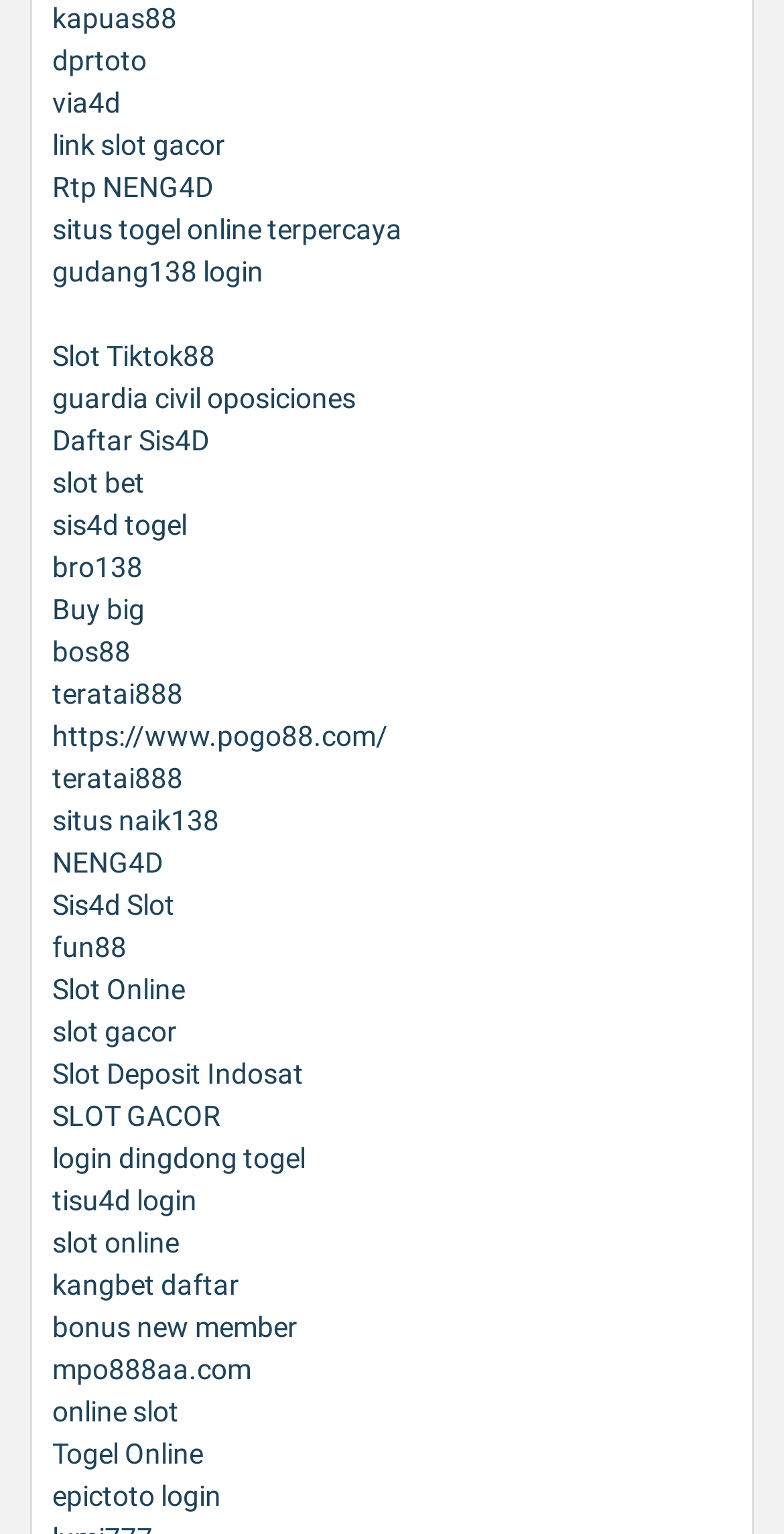Given the element description online slot, identify the bounding box coordinates for the UI element on the webpage screenshot. The format should be (top-left x, top-left y, bottom-right x, bottom-right y), with values between 0 and 1.

[0.067, 0.909, 0.228, 0.93]